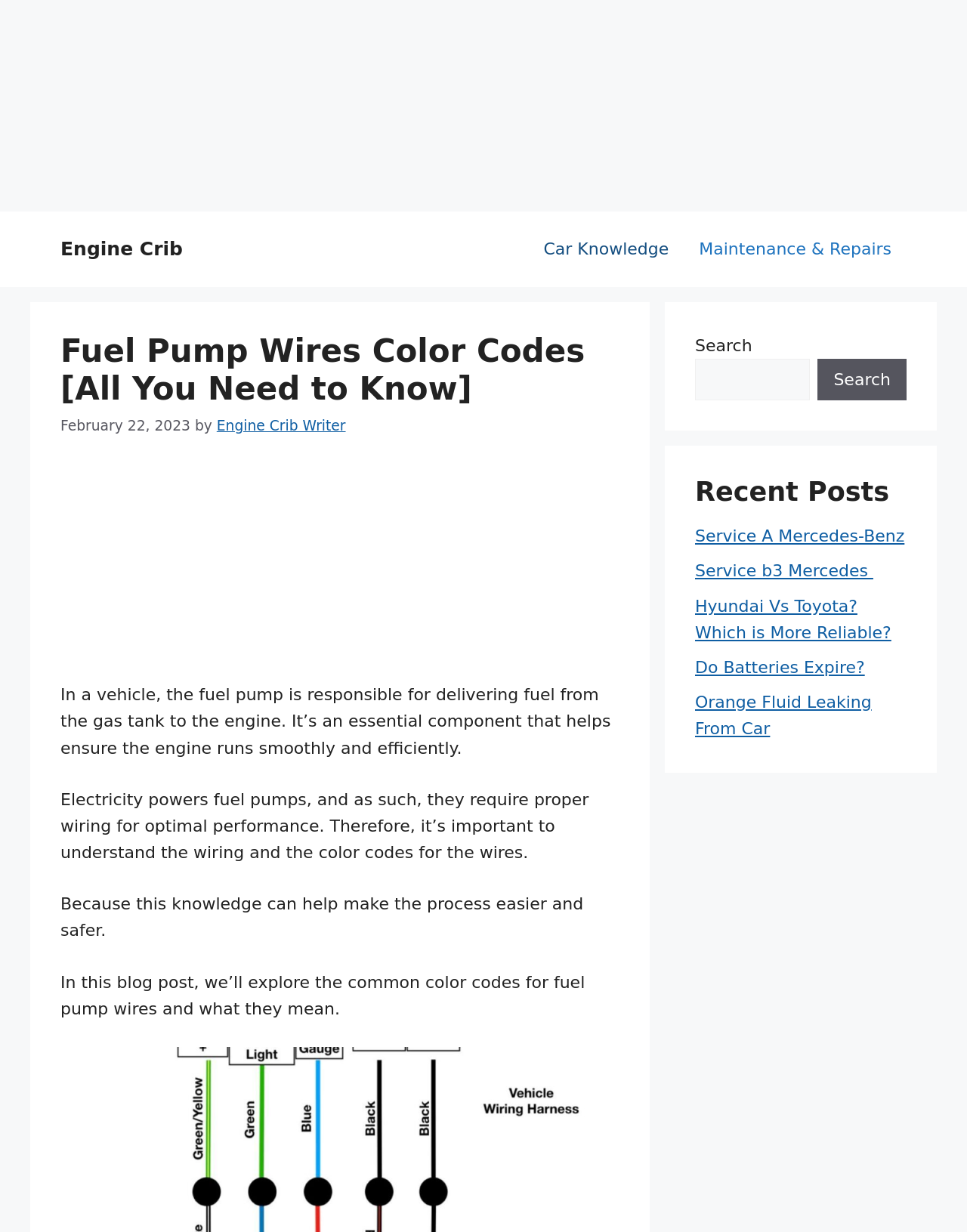Find the coordinates for the bounding box of the element with this description: "Orange Fluid Leaking From Car".

[0.719, 0.562, 0.901, 0.599]